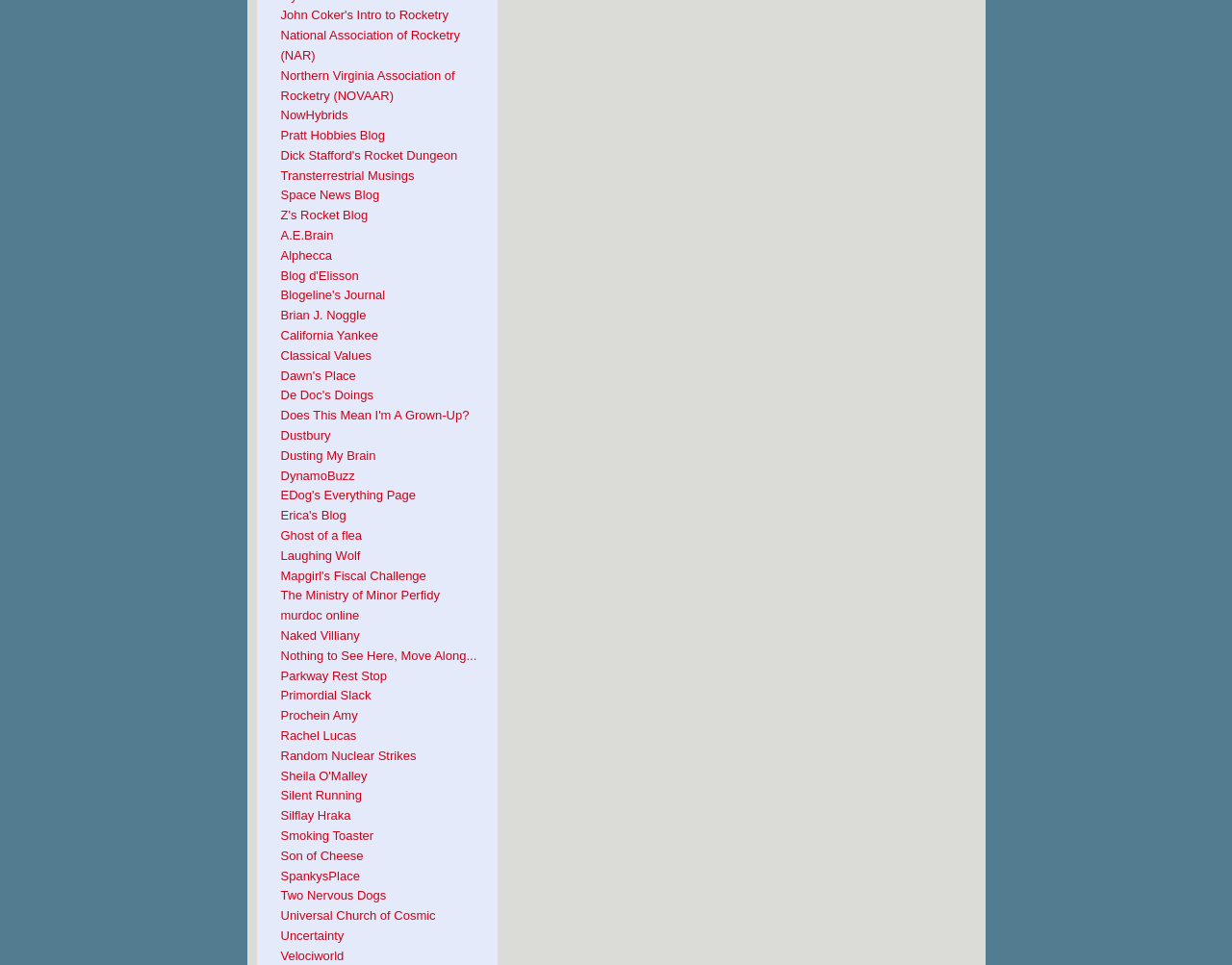Using the details in the image, give a detailed response to the question below:
What is the topic of the National Association of Rocketry?

Based on the link 'National Association of Rocketry (NAR)' on the webpage, it can be inferred that the National Association of Rocketry is related to rocketry.